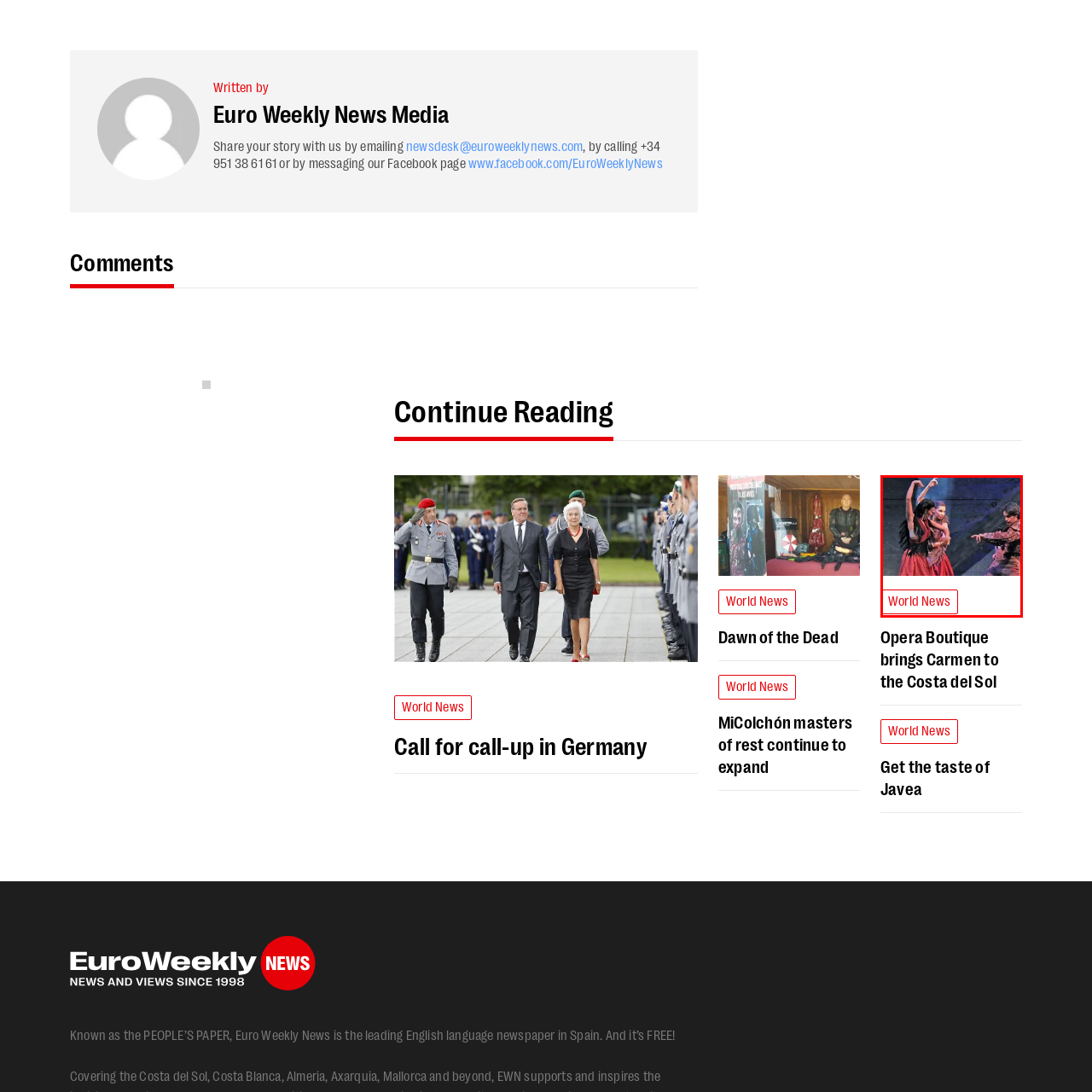Observe the image encased in the red box and deliver an in-depth response to the subsequent question by interpreting the details within the image:
What enhances the dancers' movements?

The dancers are adorned in flowing costumes that enhance their movements, adding to the dynamic and expressive nature of the dance routine.